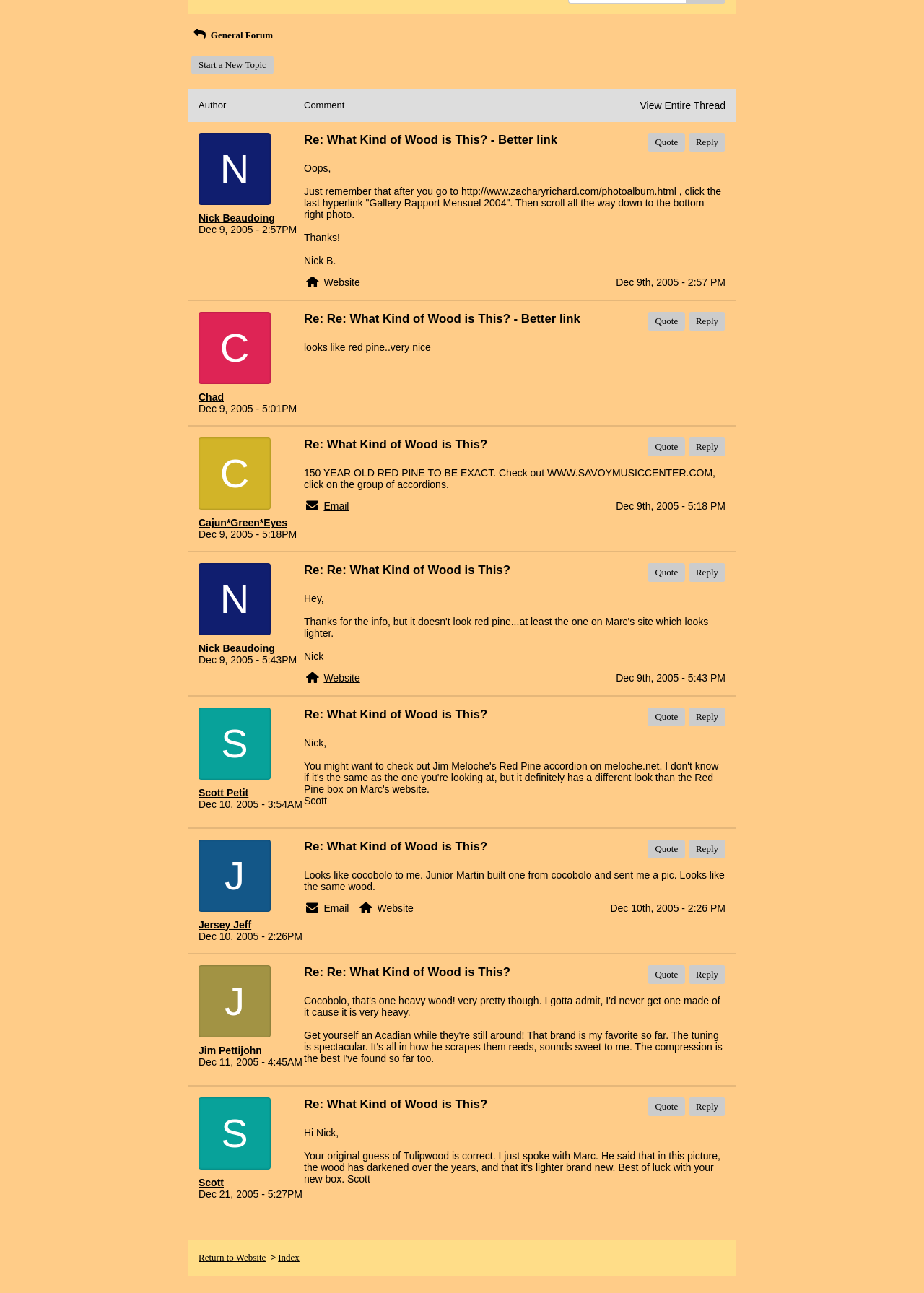Extract the bounding box coordinates for the described element: "Jersey Jeff". The coordinates should be represented as four float numbers between 0 and 1: [left, top, right, bottom].

[0.215, 0.711, 0.316, 0.719]